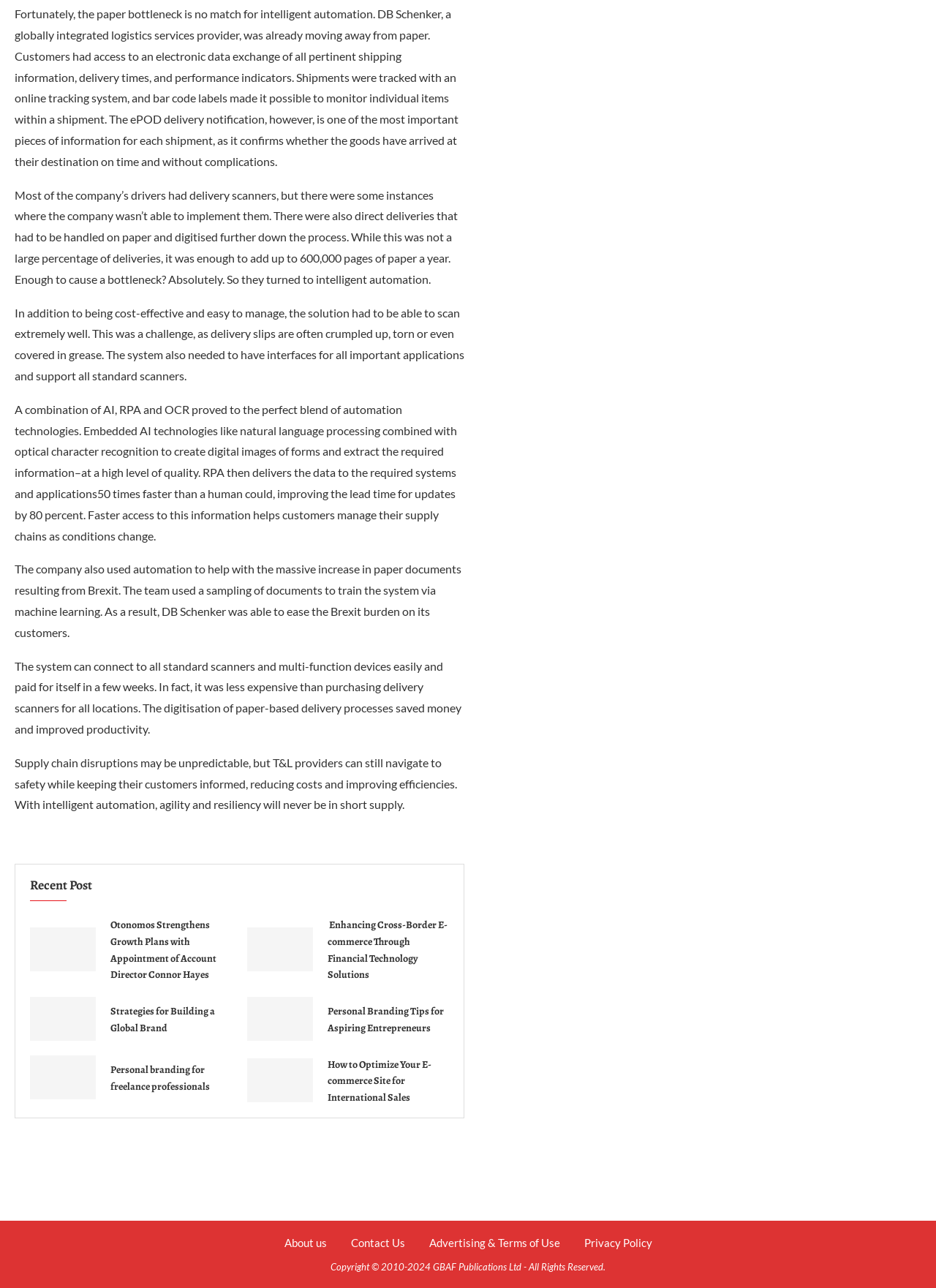Please specify the bounding box coordinates of the clickable region to carry out the following instruction: "Read 'Otonomos Strengthens Growth Plans with Appointment of Account Director Connor Hayes'". The coordinates should be four float numbers between 0 and 1, in the format [left, top, right, bottom].

[0.032, 0.72, 0.102, 0.754]